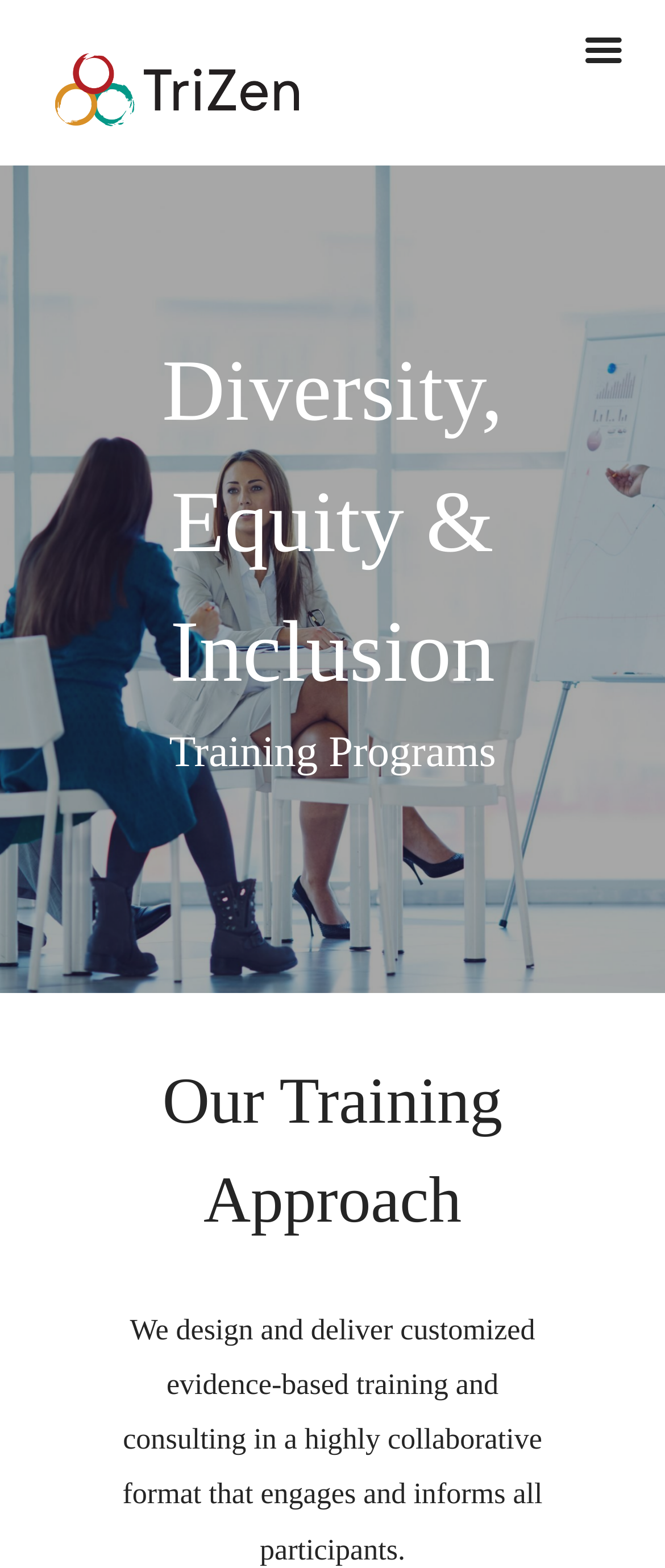Provide a brief response in the form of a single word or phrase:
Is the logo of TriZen displayed on this webpage?

Yes